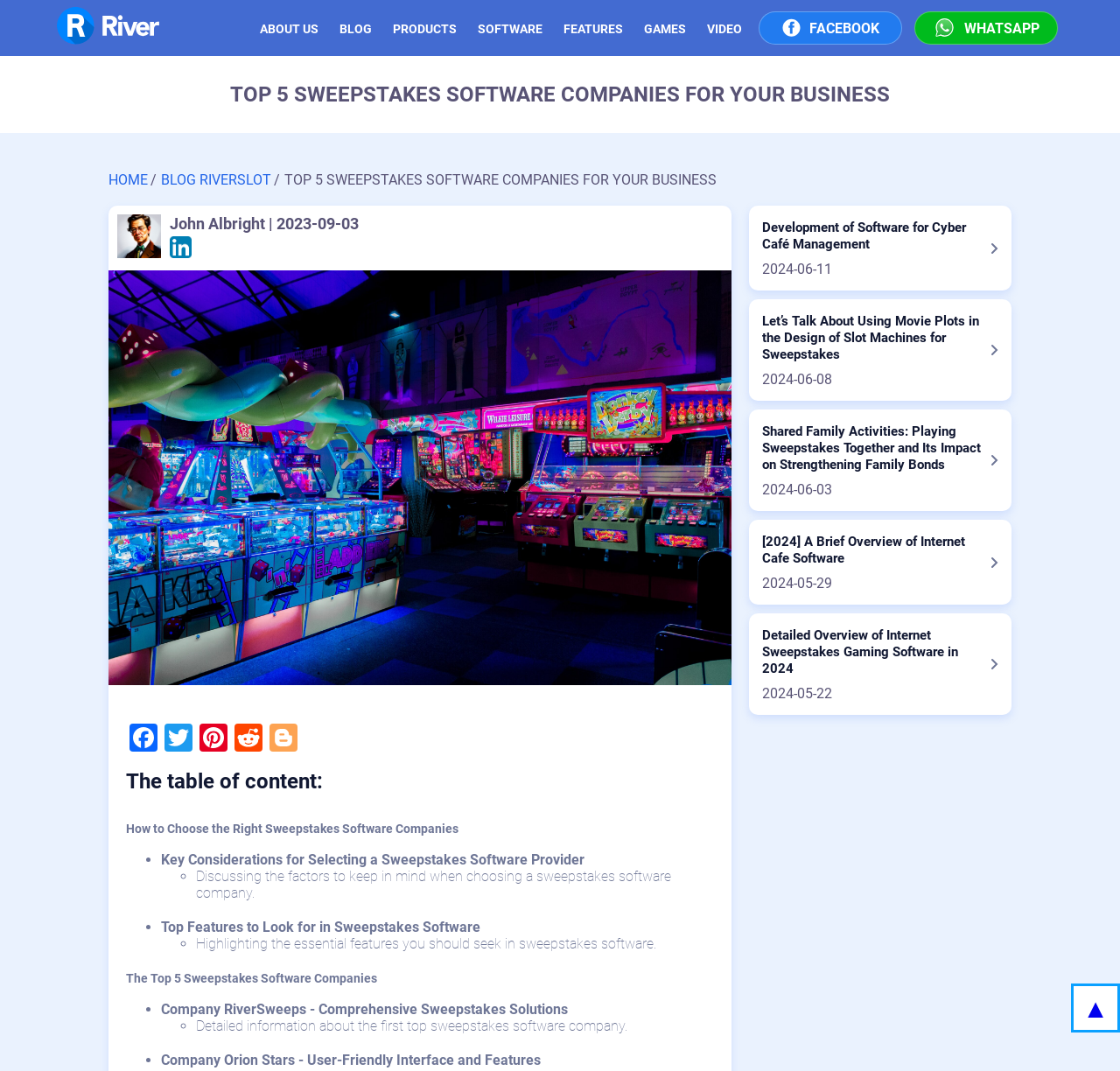Provide a thorough description of this webpage.

This webpage is about the top 5 sweepstakes software companies for internet businesses. At the top left, there is a river logo image, and next to it, there are several navigation links, including "ABOUT US", "BLOG", "PRODUCTS", "SOFTWARE", "FEATURES", "GAMES", and "VIDEO". On the top right, there are social media links, including "FACEBOOK" and "WHATSAPP", each with an accompanying image.

Below the navigation links, there is a heading that reads "TOP 5 SWEEPSTAKES SOFTWARE COMPANIES FOR YOUR BUSINESS". Underneath, there is a brief introduction to the topic, accompanied by an image. The introduction is followed by a table of contents, which outlines the sections of the article.

The article is divided into several sections, including "How to Choose the Right Sweepstakes Software Companies", "Key Considerations for Selecting a Sweepstakes Software Provider", "Top Features to Look for in Sweepstakes Software", and "The Top 5 Sweepstakes Software Companies". Each section has a brief summary and a list marker (either "•" or "◦") preceding the text.

The section on "The Top 5 Sweepstakes Software Companies" provides detailed information about each company, including Company RiverSweeps, Company Orion Stars, and others. Below this section, there are several article previews, each with a link to the full article, a title, and a publication date. The articles are related to sweepstakes software and internet cafe management.

At the bottom right of the page, there is a link to scroll back to the top, marked with an "▲" symbol.